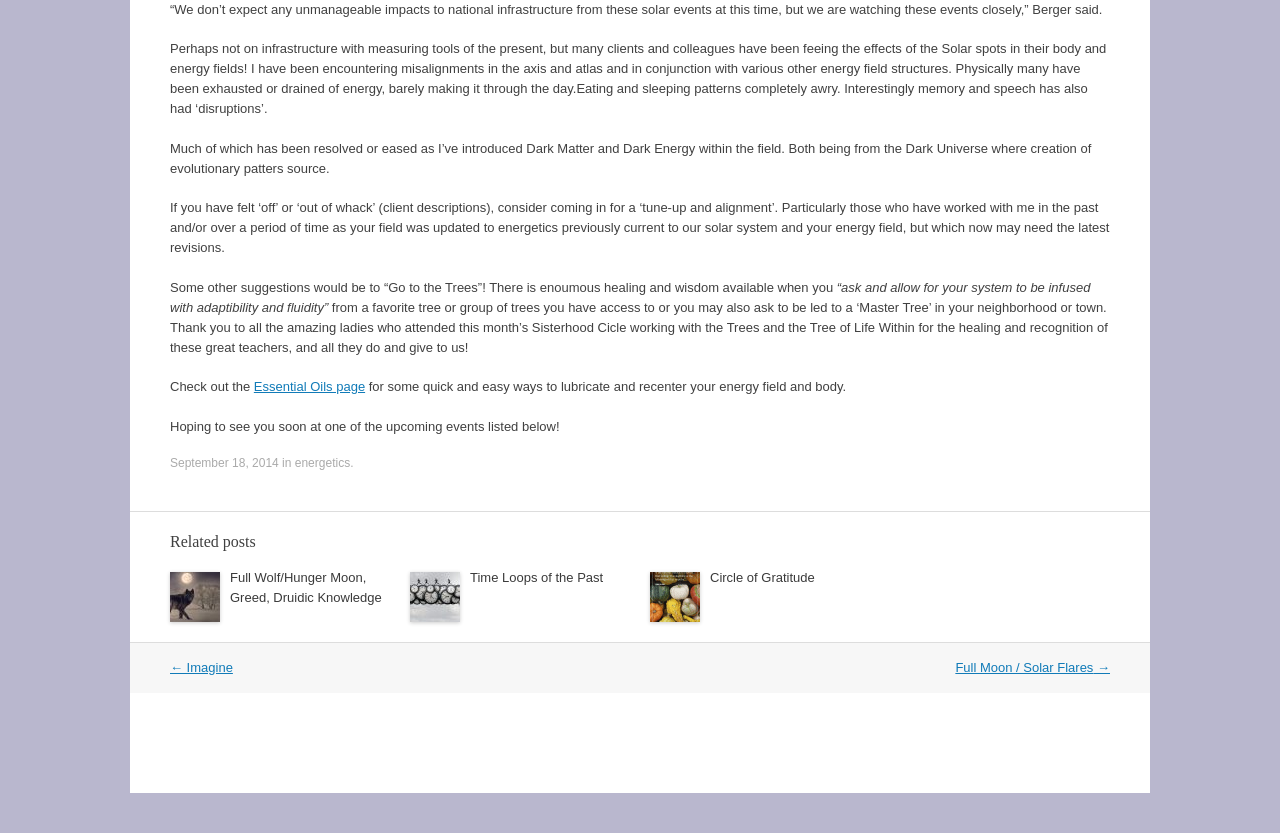Please determine the bounding box coordinates for the element with the description: "← Imagine".

[0.133, 0.792, 0.182, 0.81]